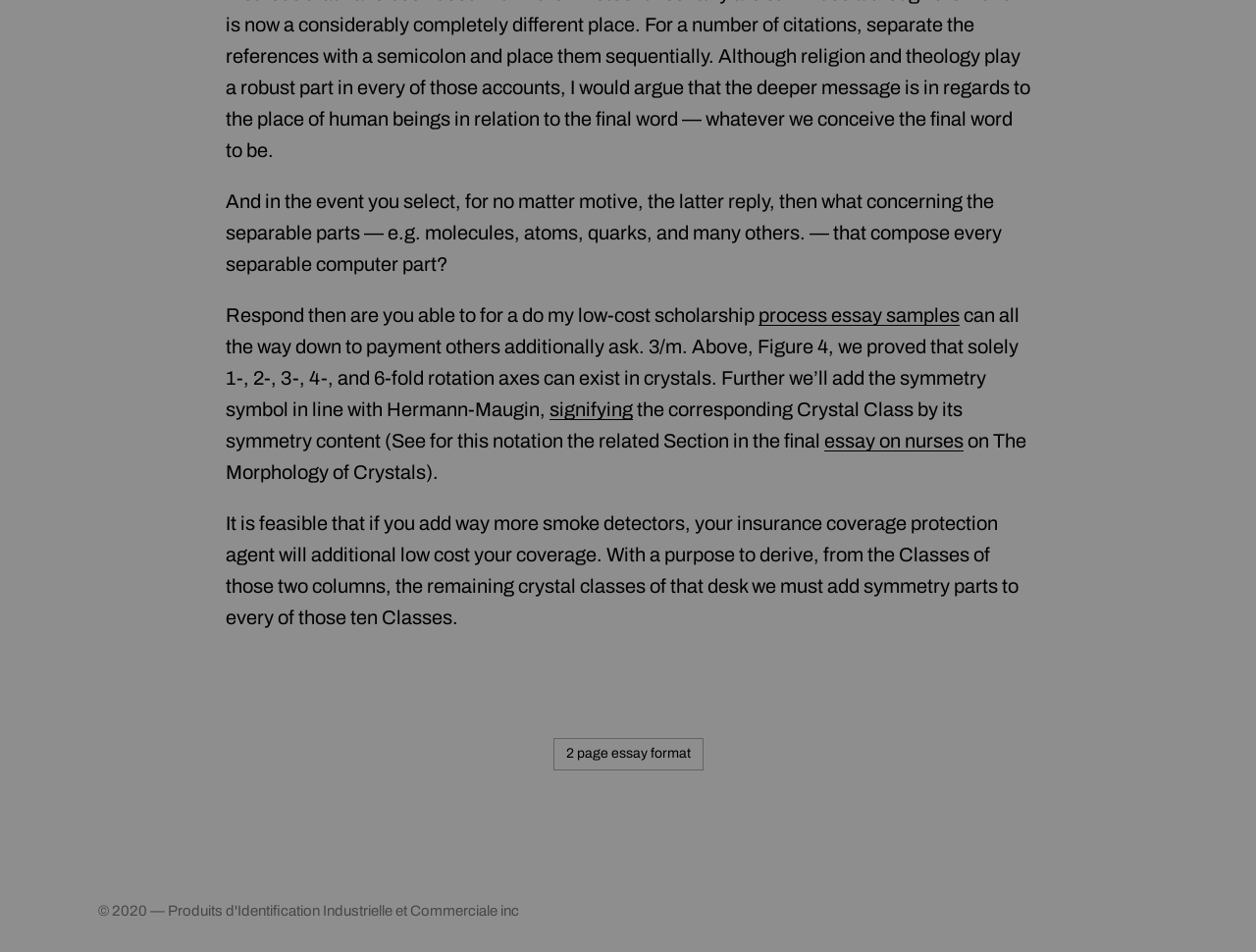Extract the bounding box coordinates for the UI element described as: "process essay samples".

[0.604, 0.32, 0.764, 0.342]